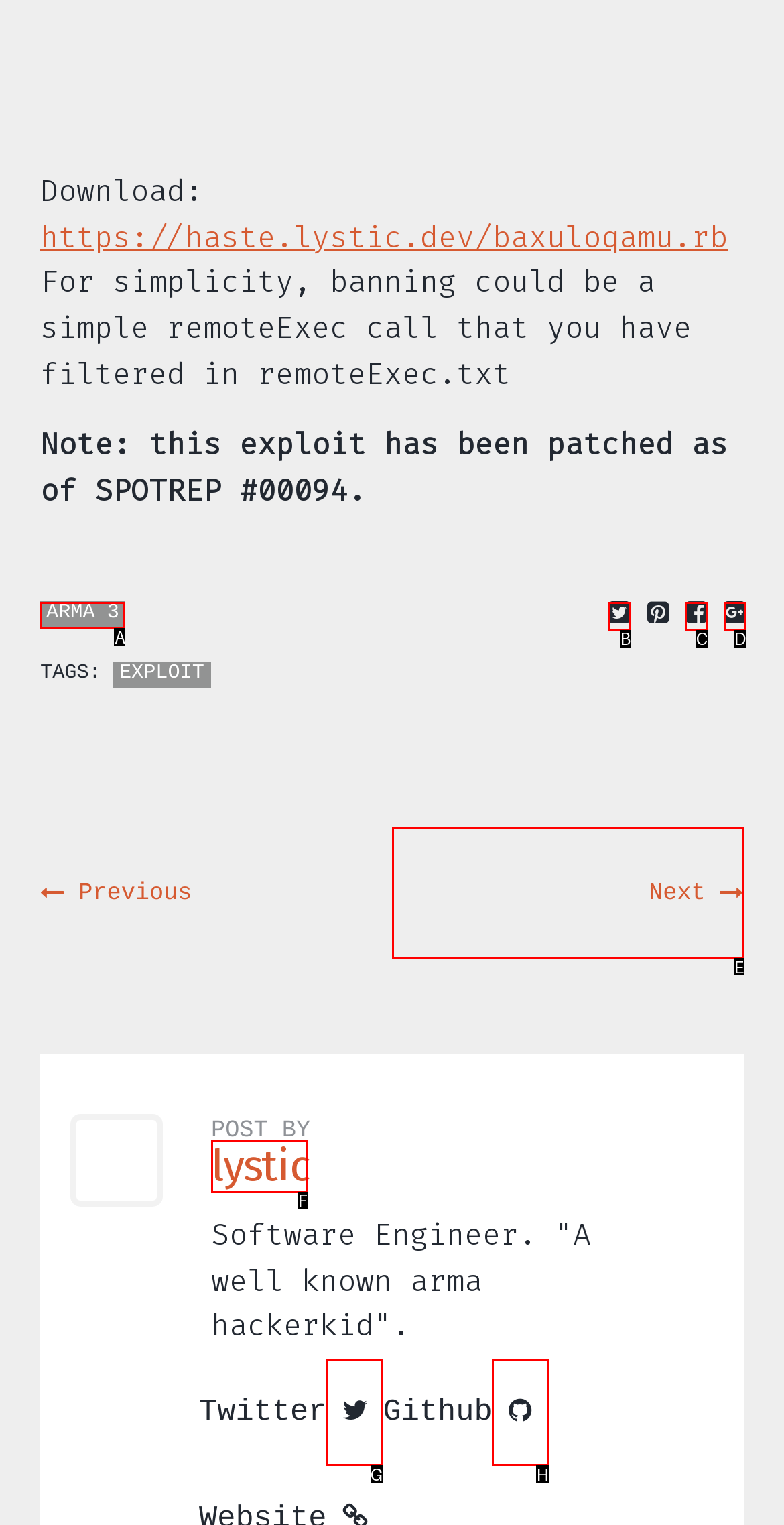Determine the UI element that matches the description: ArmA 3
Answer with the letter from the given choices.

A